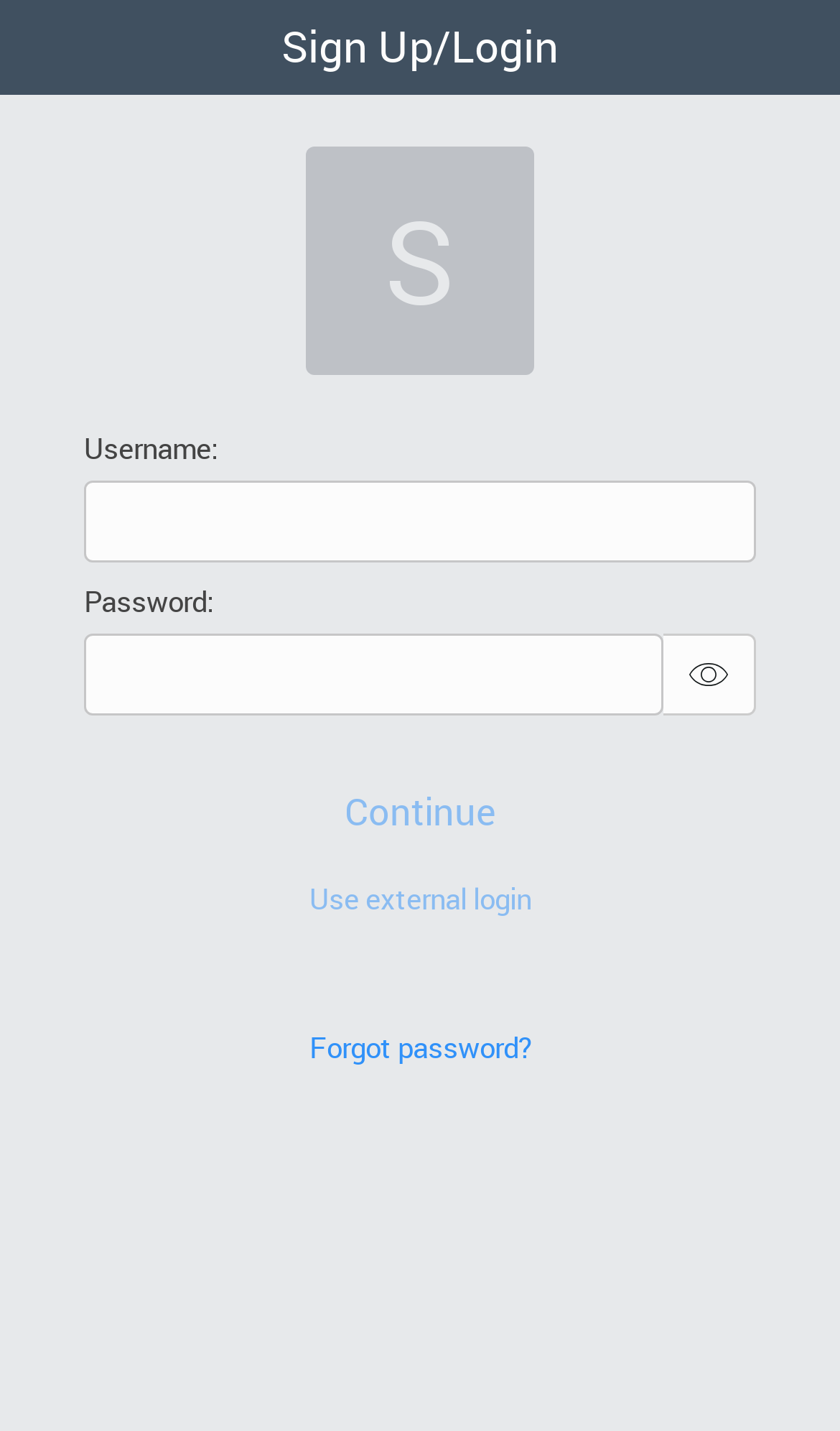Locate the UI element described by alt="Show Password" title="Show password" and provide its bounding box coordinates. Use the format (top-left x, top-left y, bottom-right x, bottom-right y) with all values as floating point numbers between 0 and 1.

[0.79, 0.443, 0.9, 0.5]